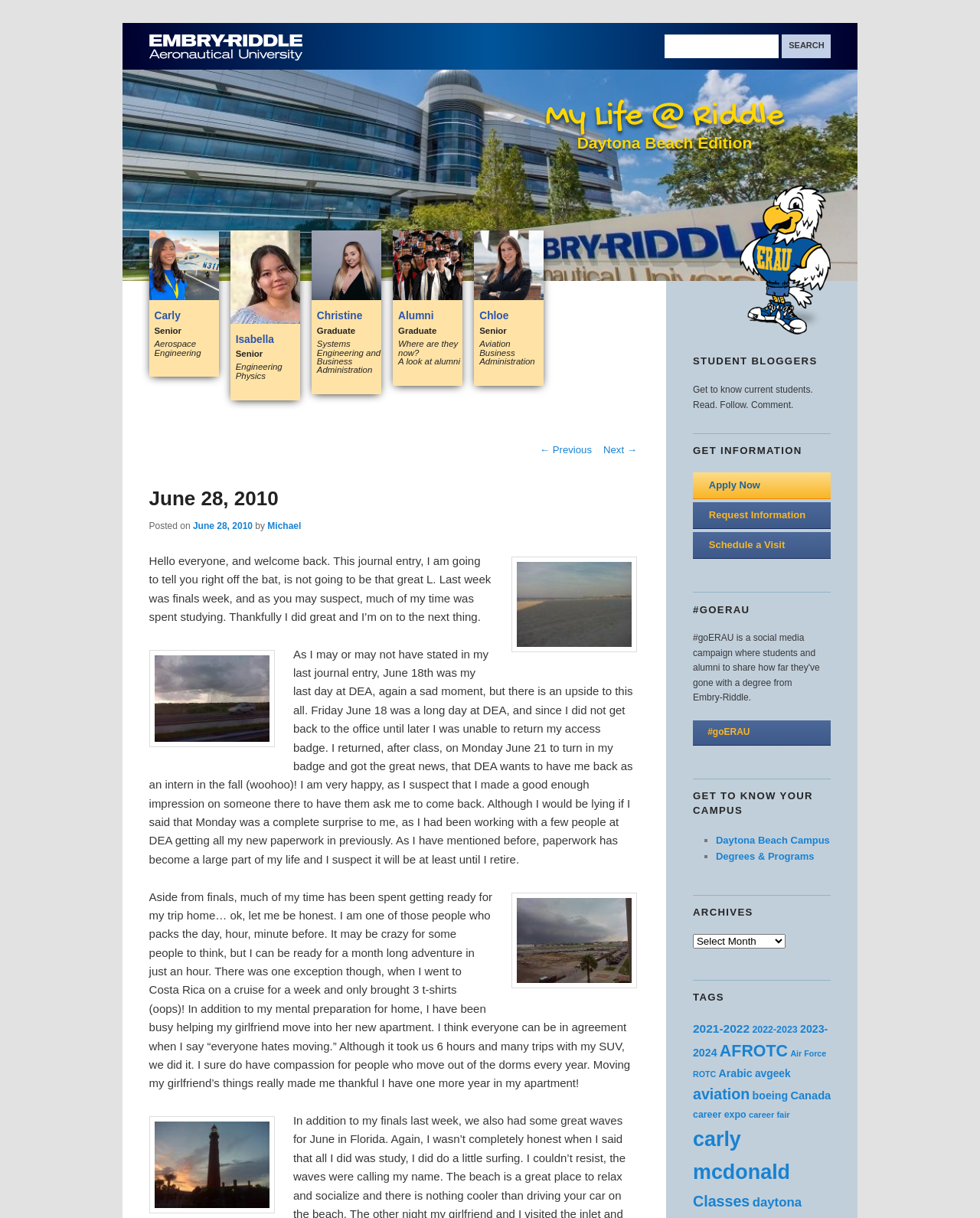Create an elaborate caption for the webpage.

The webpage is a student blog platform for Embry-Riddle Aeronautical University. At the top left, there is the university's logo, which is an image linked to the university's website. Next to the logo, there is a search bar with a "SEARCH" button. Below the search bar, there is a heading "My Life @ Riddle" with a subheading "Daytona Beach Edition". 

On the left side, there is a main menu with links to "Skip to primary content" and "Skip to secondary content". Below the main menu, there are links to student bloggers' profiles, including Carly, Isabella, Christine, Alumni, and Chloe, each with an image and a brief description. 

On the right side, there is a section with headings "Post navigation", "STUDENT BLOGGERS", "GET INFORMATION", and "#GOERAU". The "Post navigation" section has links to previous and next posts. The "STUDENT BLOGGERS" section has a brief description and encourages readers to get to know current students. The "GET INFORMATION" section has links to apply, request information, and schedule a visit to the university. The "#GOERAU" section has a brief description and a link to the university's social media hashtag.

In the center of the page, there is a blog post titled "June 28, 2010 | My Life @ Riddle" with a heading and a brief description. The post is written by Michael and talks about his experience during finals week, his internship at DEA, and his preparations for a trip home. The post includes several images and paragraphs of text.